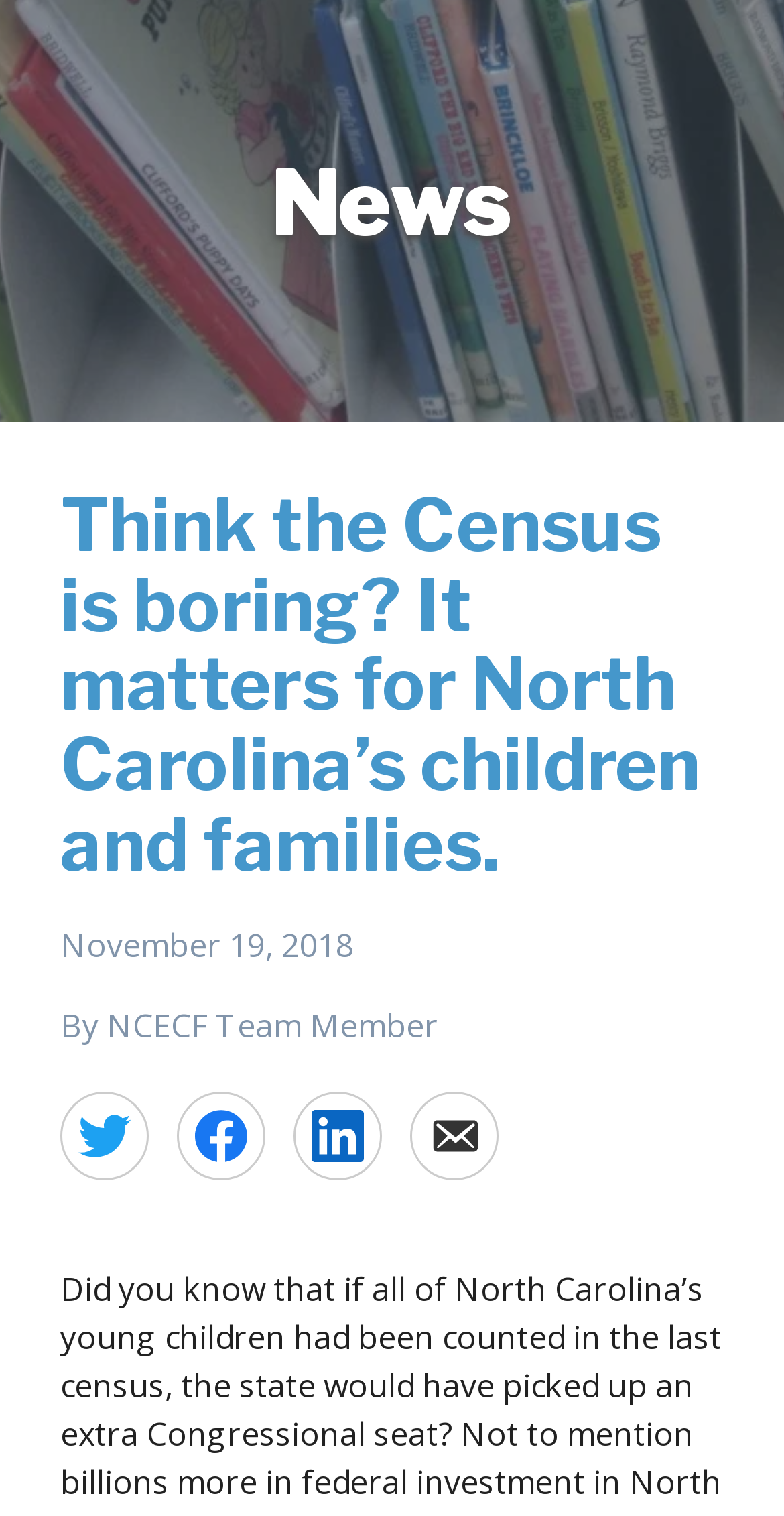Given the element description LinkedIn, predict the bounding box coordinates for the UI element in the webpage screenshot. The format should be (top-left x, top-left y, bottom-right x, bottom-right y), and the values should be between 0 and 1.

[0.374, 0.72, 0.487, 0.779]